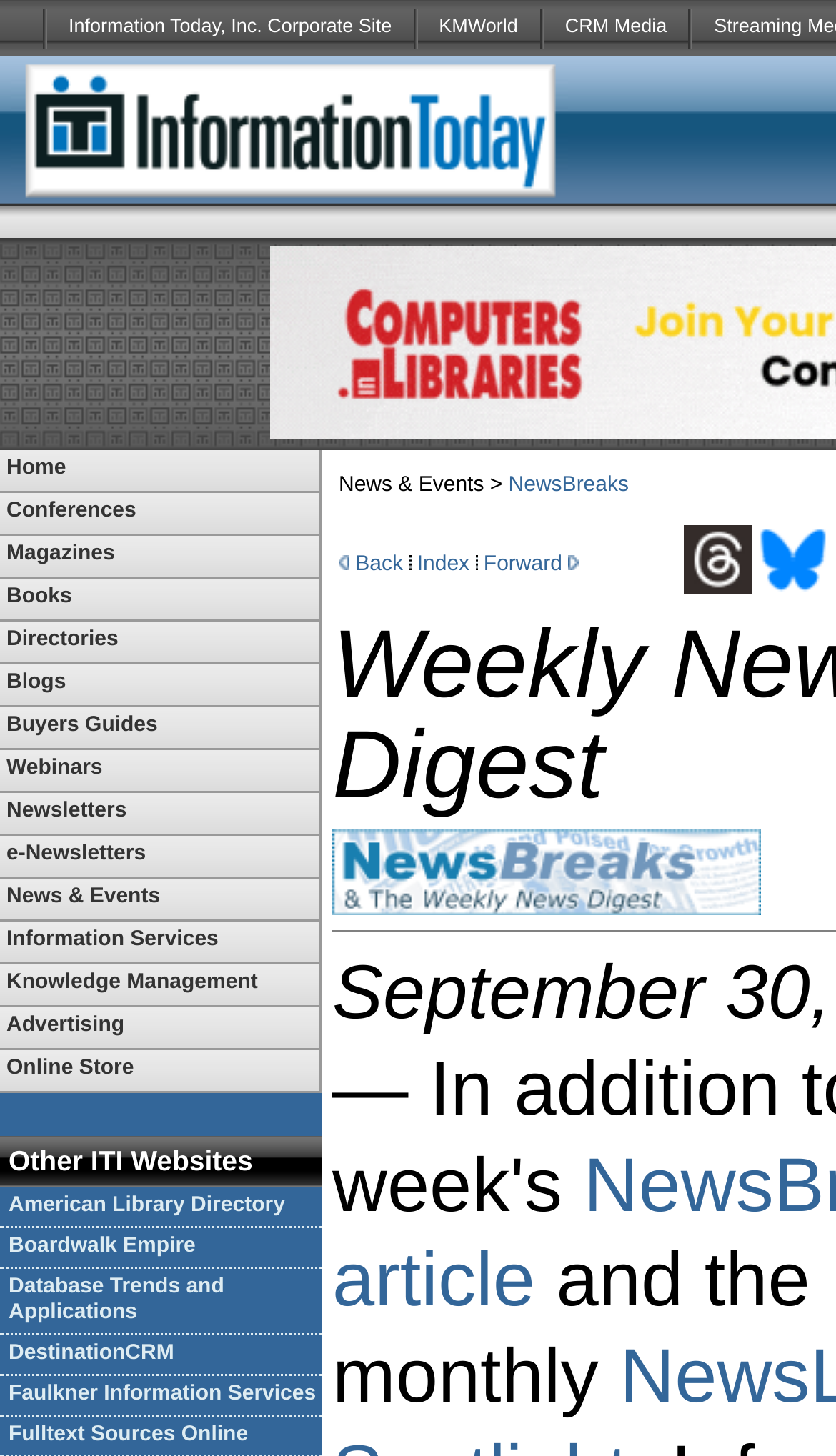Please provide a short answer using a single word or phrase for the question:
What are the links listed under 'Other ITI Websites'?

Several websites